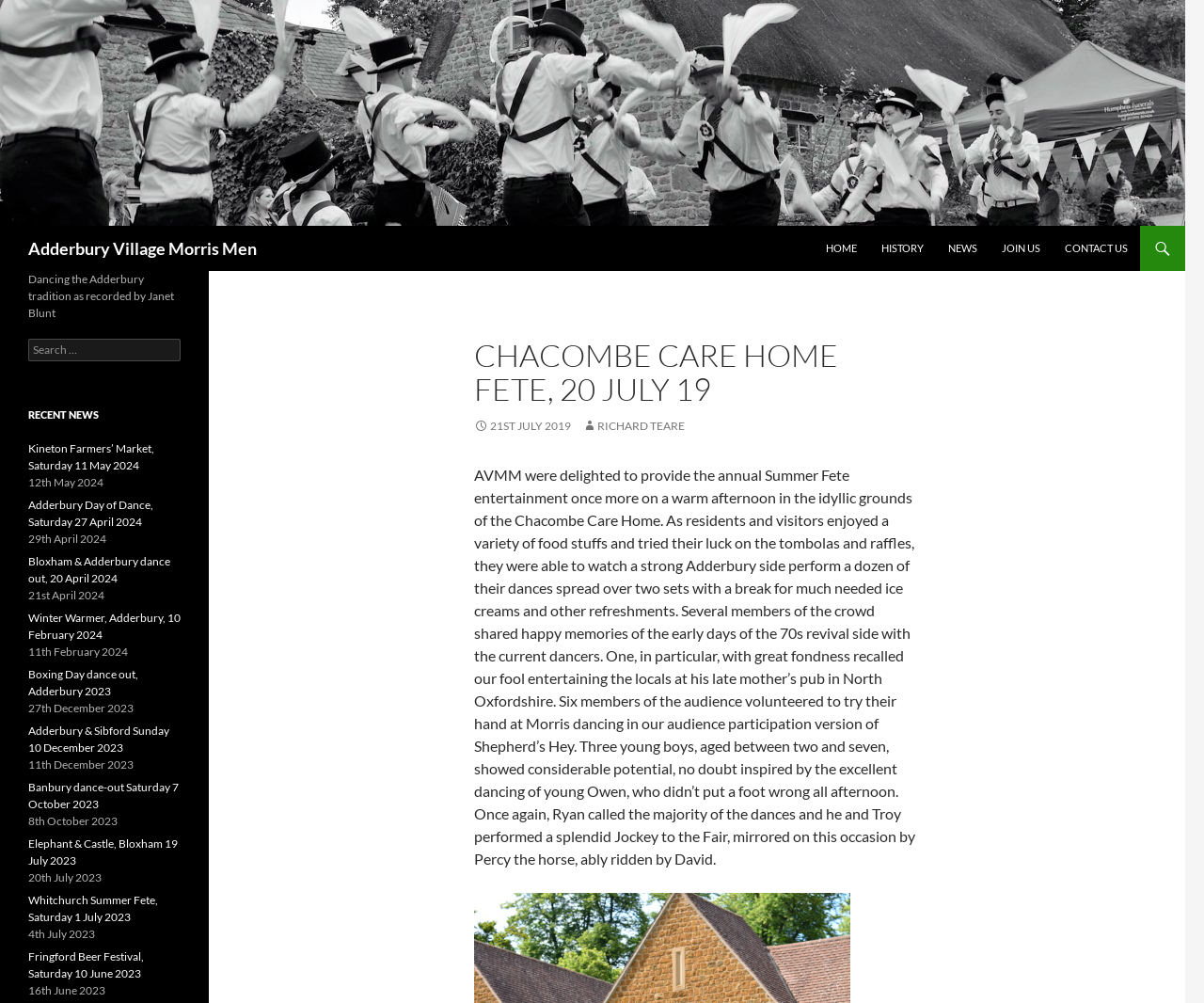Please identify the bounding box coordinates of the element that needs to be clicked to perform the following instruction: "Go to HOME page".

[0.677, 0.225, 0.721, 0.27]